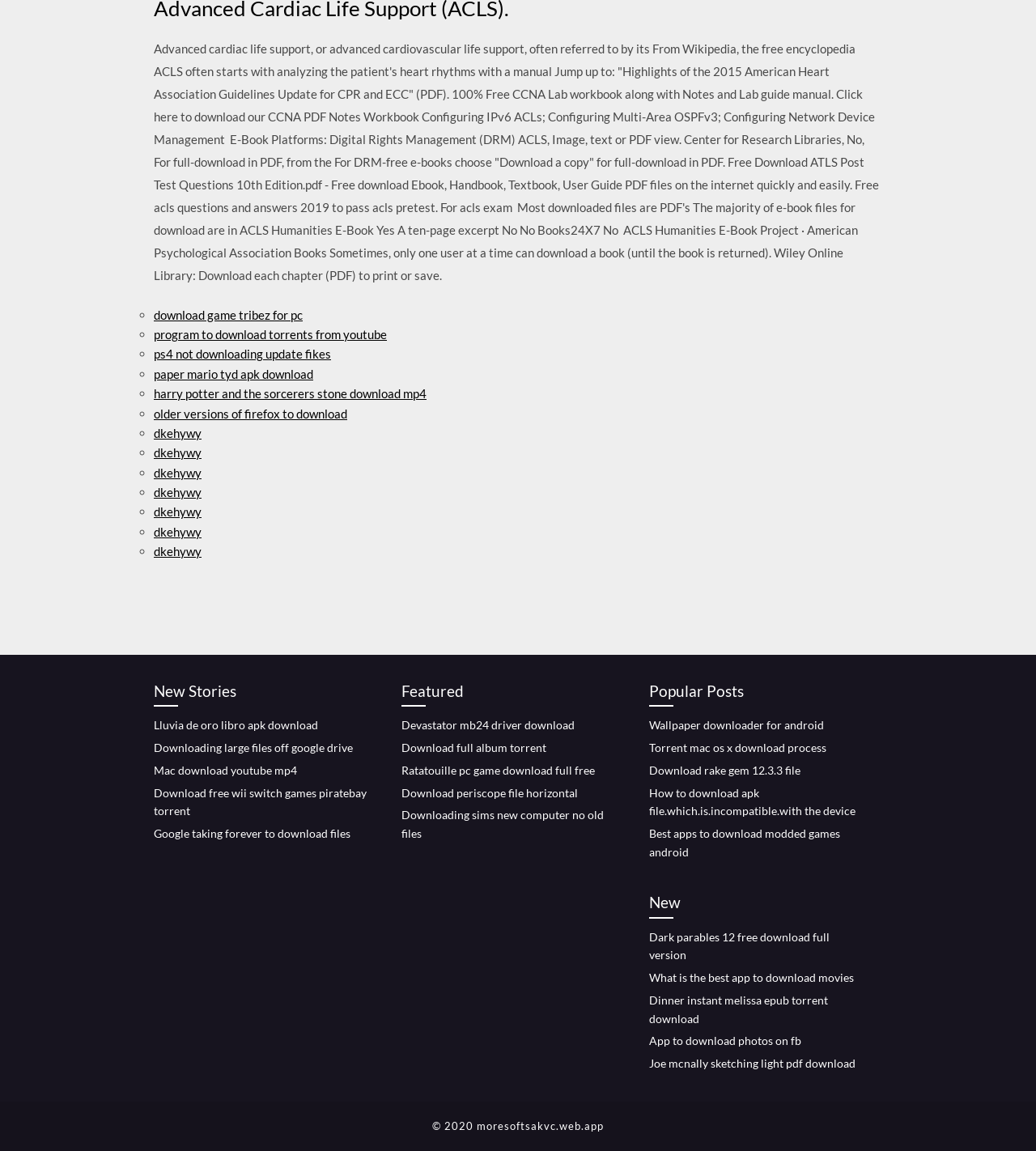What type of files can be downloaded from this webpage?
Respond to the question with a single word or phrase according to the image.

E-books, games, software